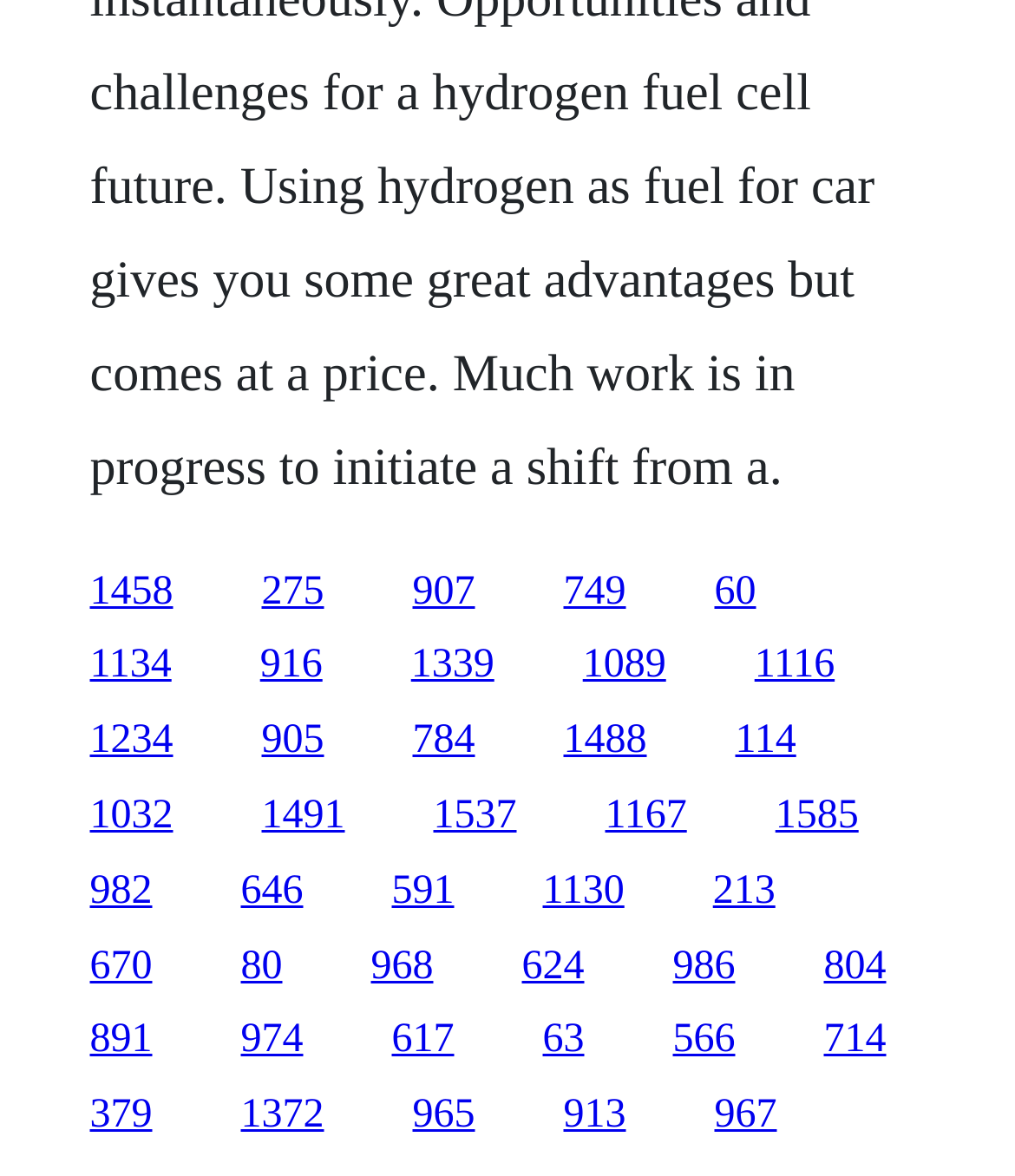Please provide a brief answer to the question using only one word or phrase: 
What is the horizontal position of the last link?

0.812